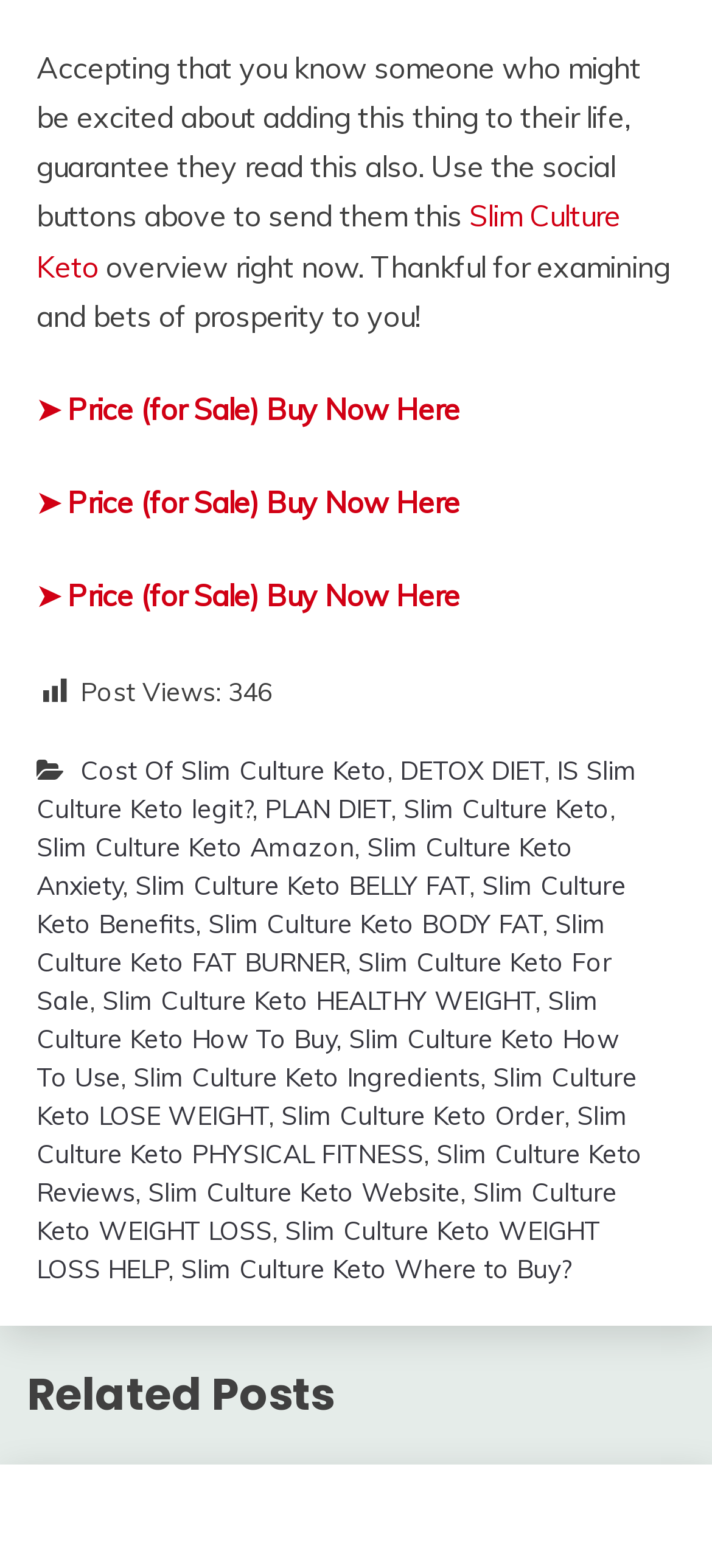Use the details in the image to answer the question thoroughly: 
What is the post view count?

The post view count can be found in static text element [369], which displays the number '346' next to the text 'Post Views:' in element [367].